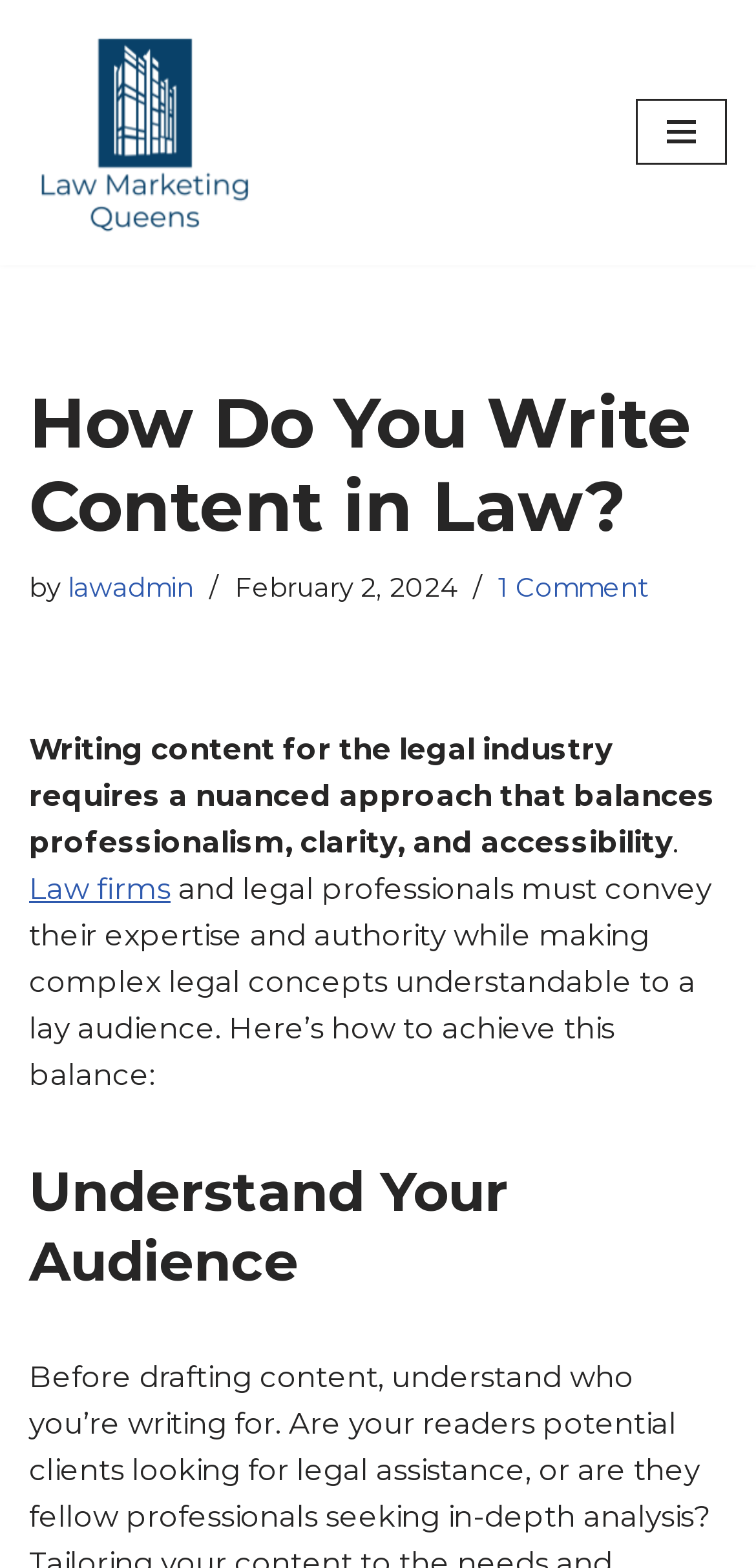Please extract and provide the main headline of the webpage.

How Do You Write Content in Law?